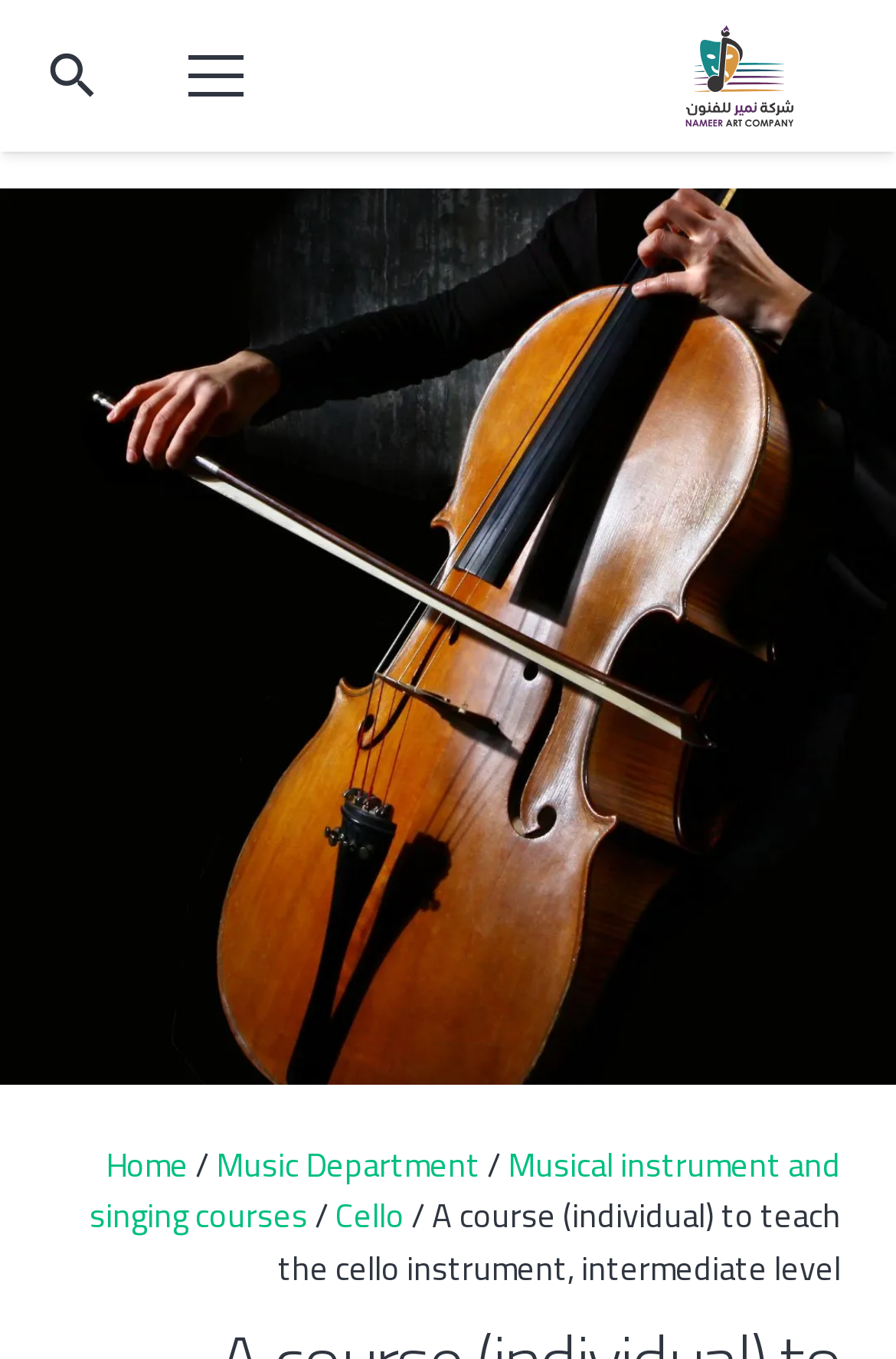What is the company name?
Please elaborate on the answer to the question with detailed information.

The company name can be found in the top-left corner of the webpage, where the logo is located. The image 'Nameer-art' is accompanied by the link 'شركة نمير للفنون Nameer Art Company', which indicates the company name.